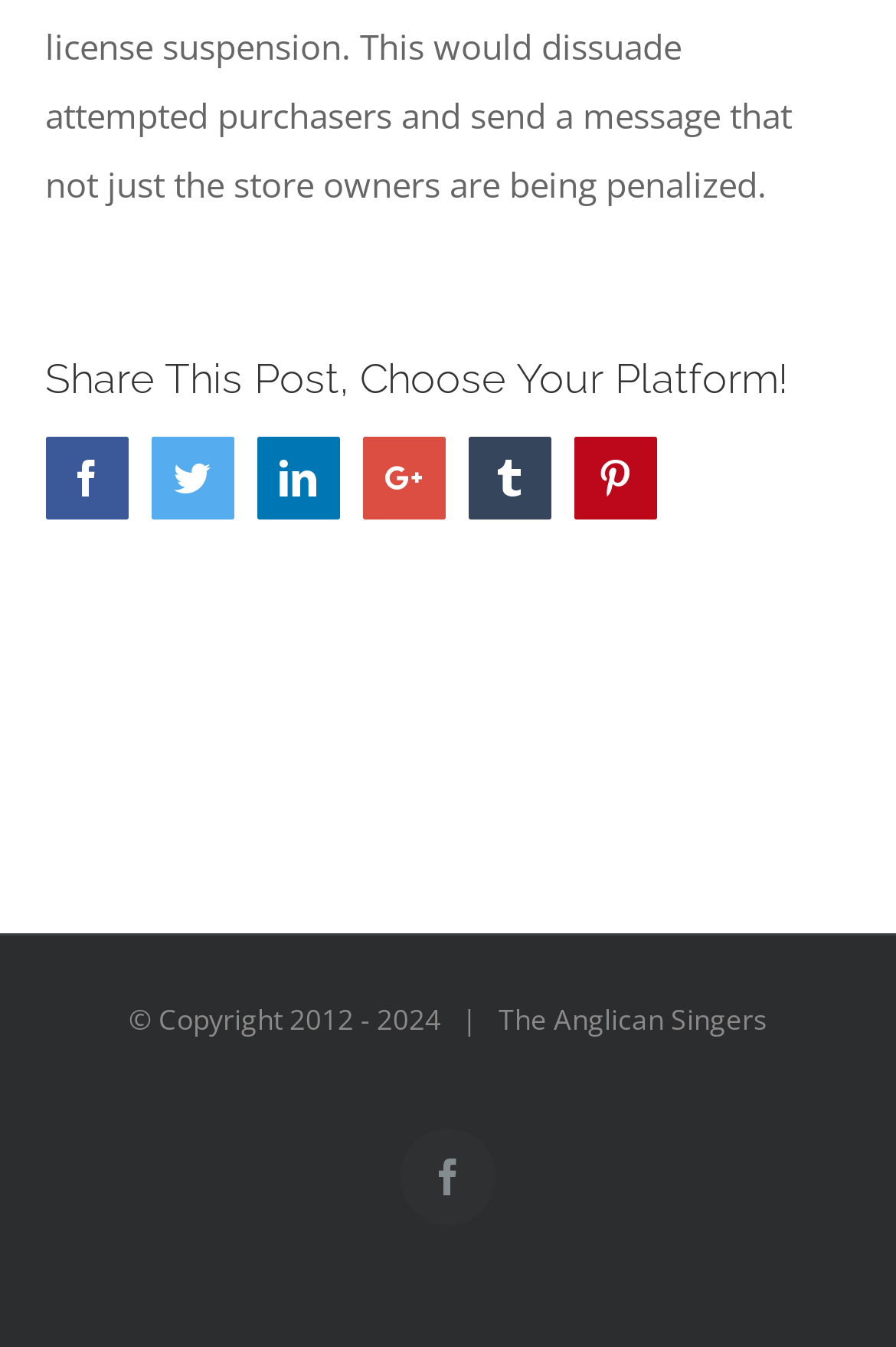Please find the bounding box for the UI element described by: "Facebook".

[0.446, 0.838, 0.554, 0.91]